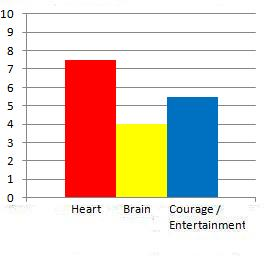Provide a short answer to the following question with just one word or phrase: What color is the 'Brain' category?

Yellow